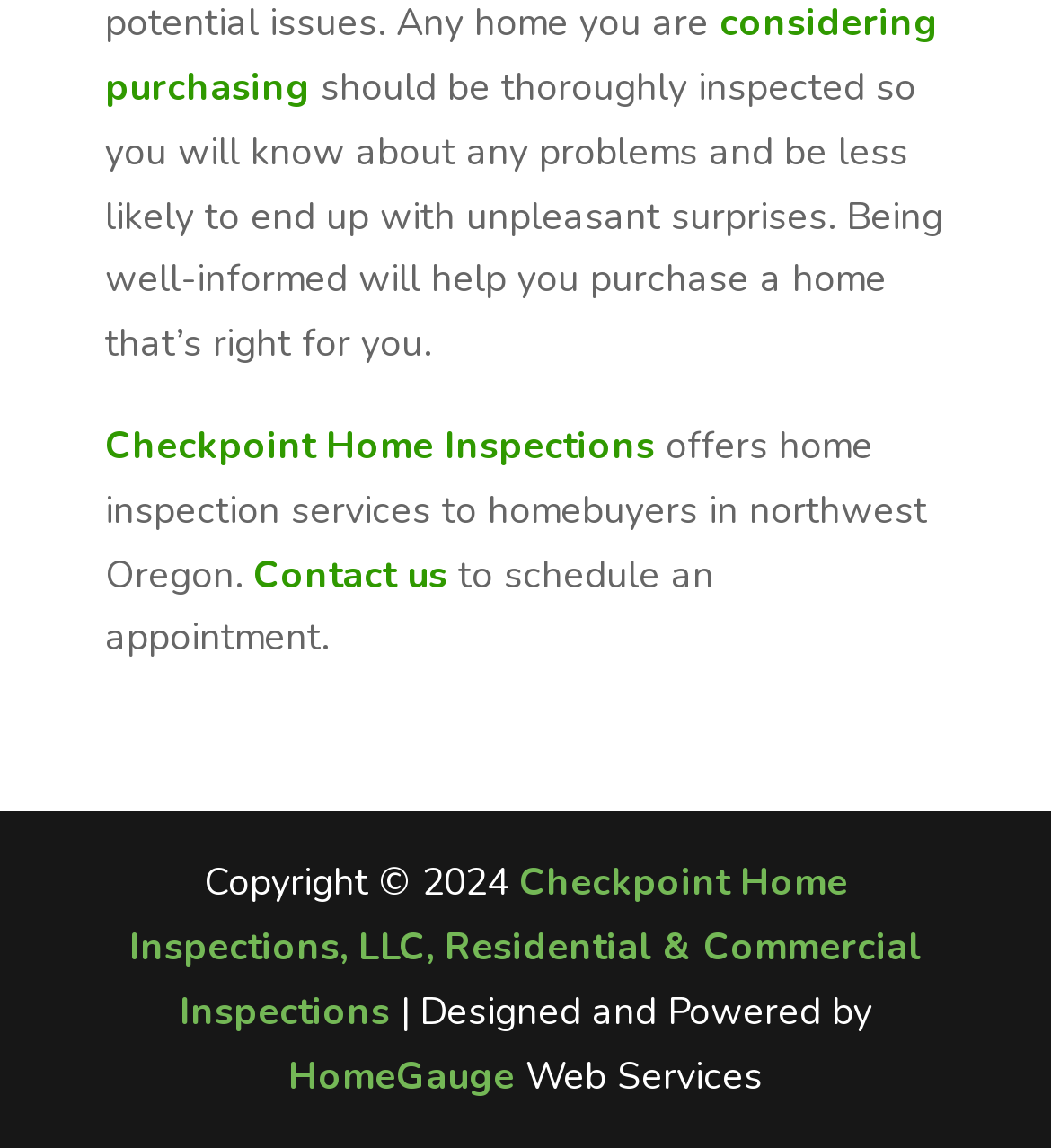Mark the bounding box of the element that matches the following description: "HomeGauge".

[0.274, 0.915, 0.49, 0.959]